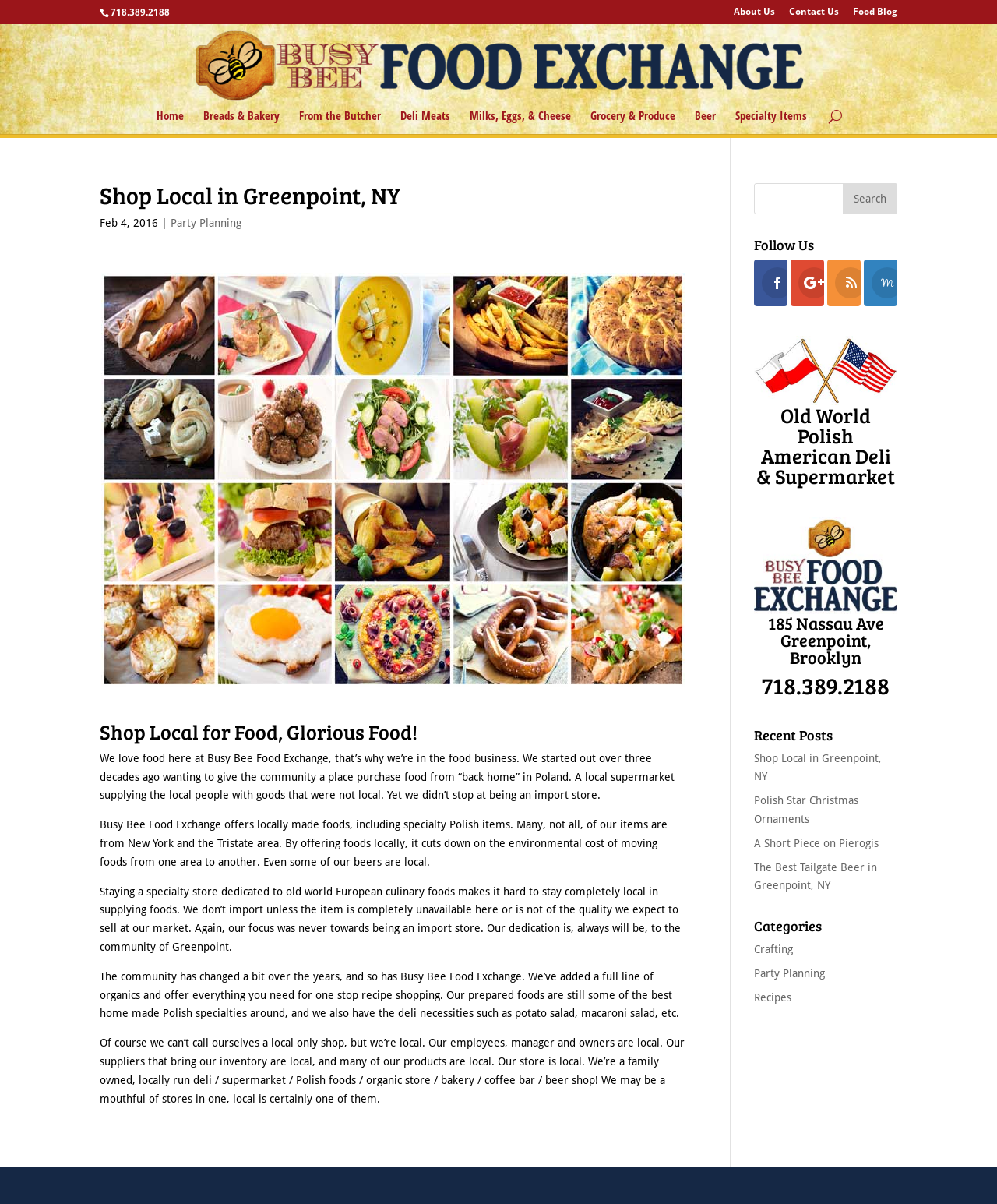Locate the bounding box coordinates of the element that should be clicked to execute the following instruction: "Call the store".

[0.111, 0.006, 0.17, 0.015]